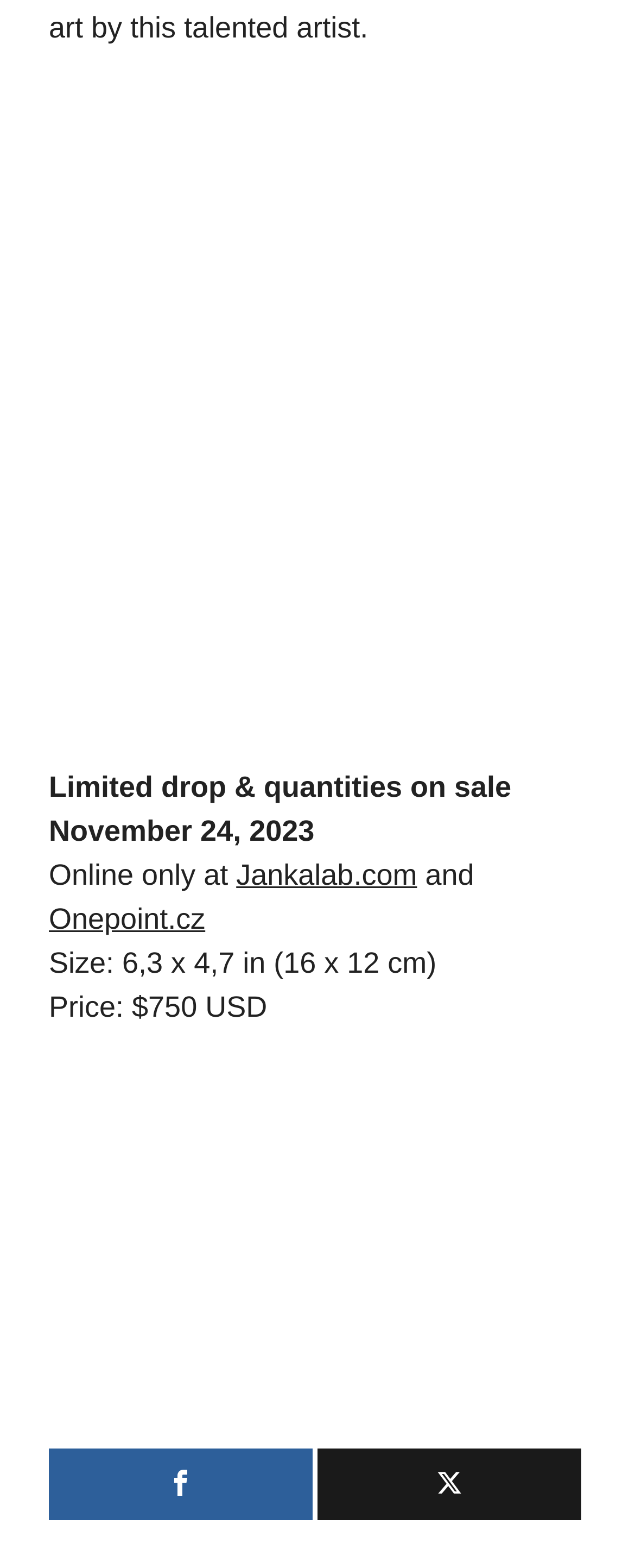Use a single word or phrase to answer this question: 
What are the sharing options?

Share and Tweet